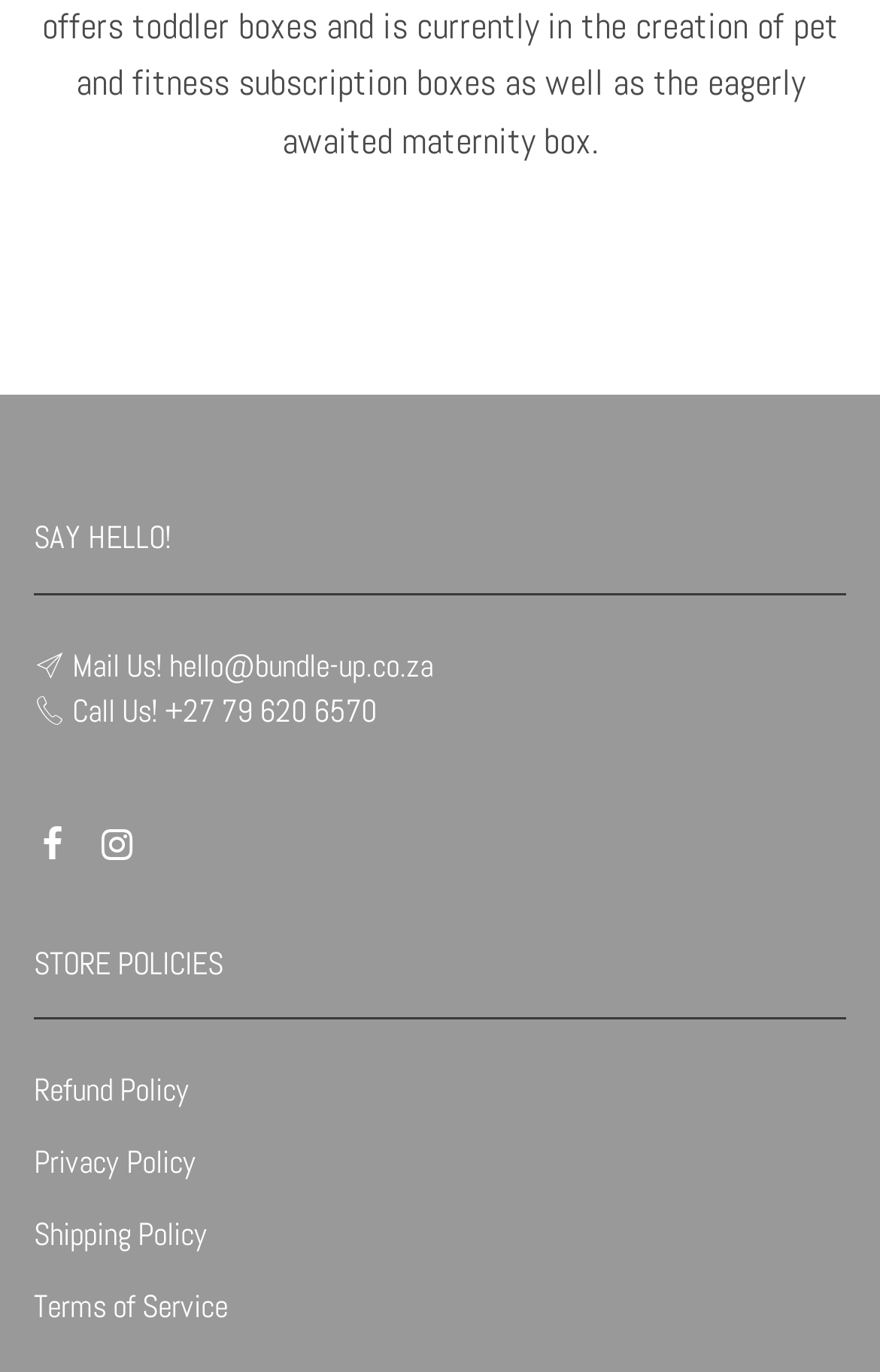Determine the coordinates of the bounding box for the clickable area needed to execute this instruction: "Open Facebook page".

[0.038, 0.601, 0.079, 0.629]